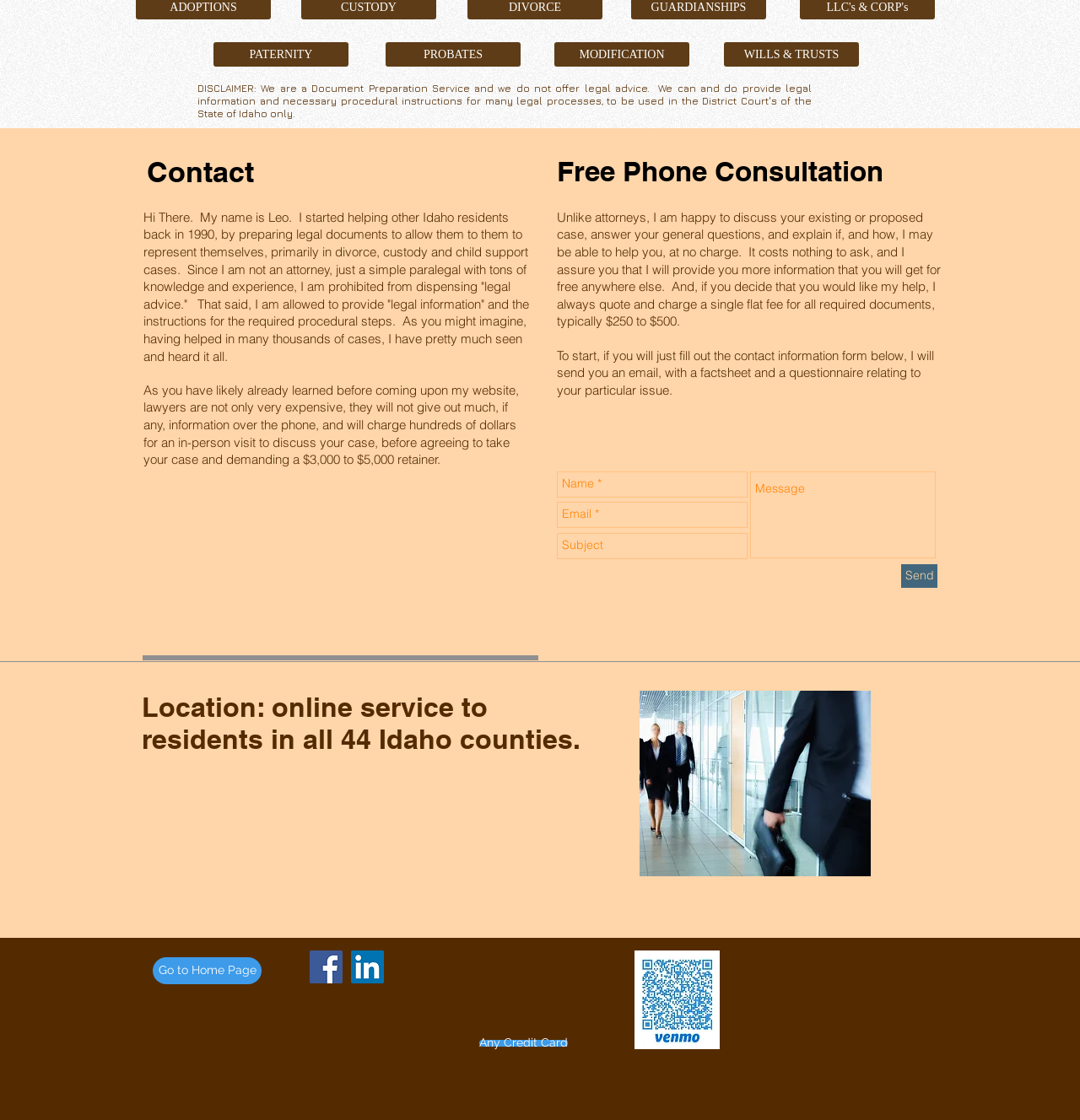Please determine the bounding box coordinates, formatted as (top-left x, top-left y, bottom-right x, bottom-right y), with all values as floating point numbers between 0 and 1. Identify the bounding box of the region described as: aria-label="Name *" name="name-*" placeholder="Name *"

[0.516, 0.421, 0.692, 0.444]